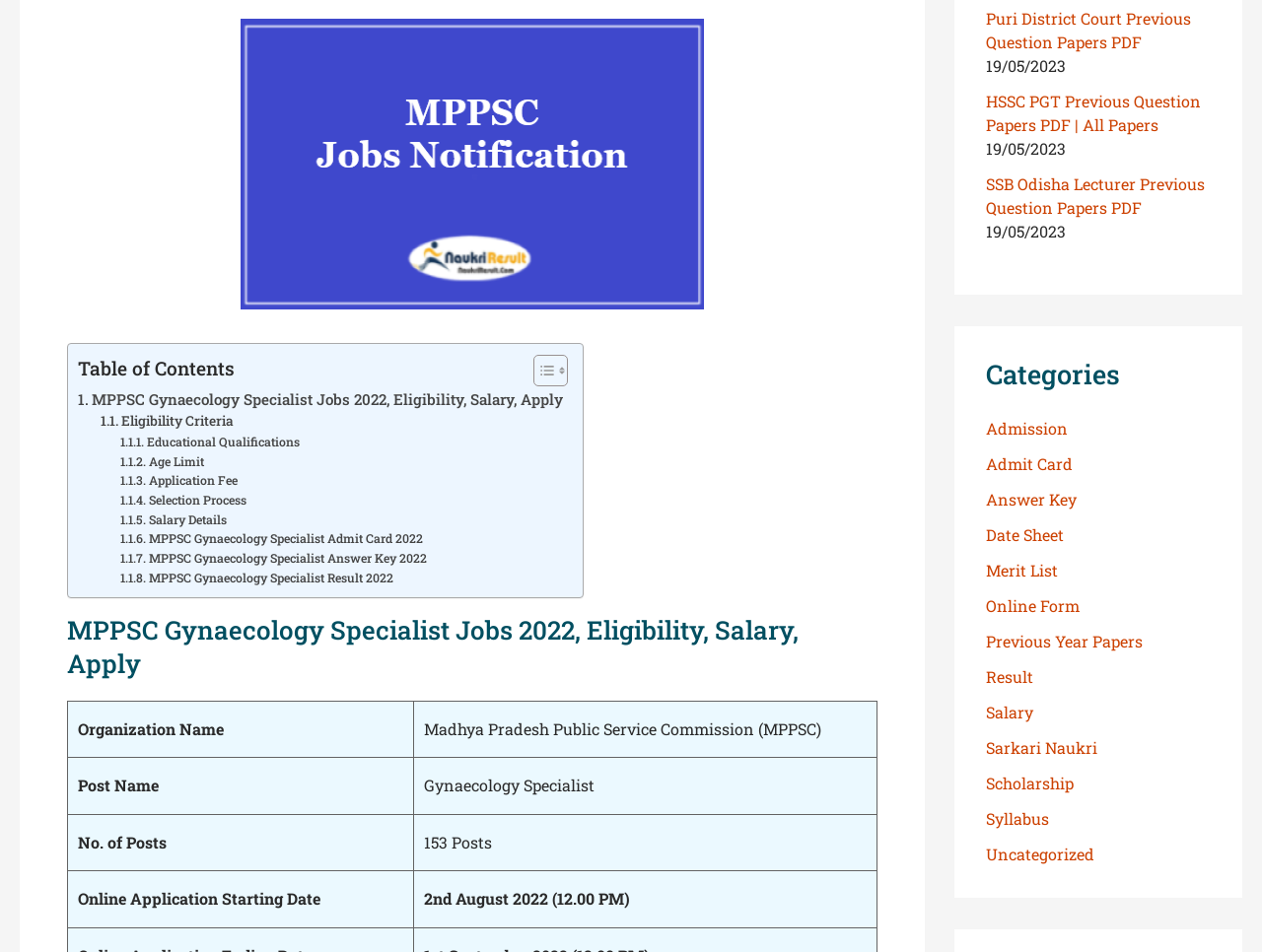Provide the bounding box coordinates of the HTML element this sentence describes: "WATCH | LISTEN". The bounding box coordinates consist of four float numbers between 0 and 1, i.e., [left, top, right, bottom].

None